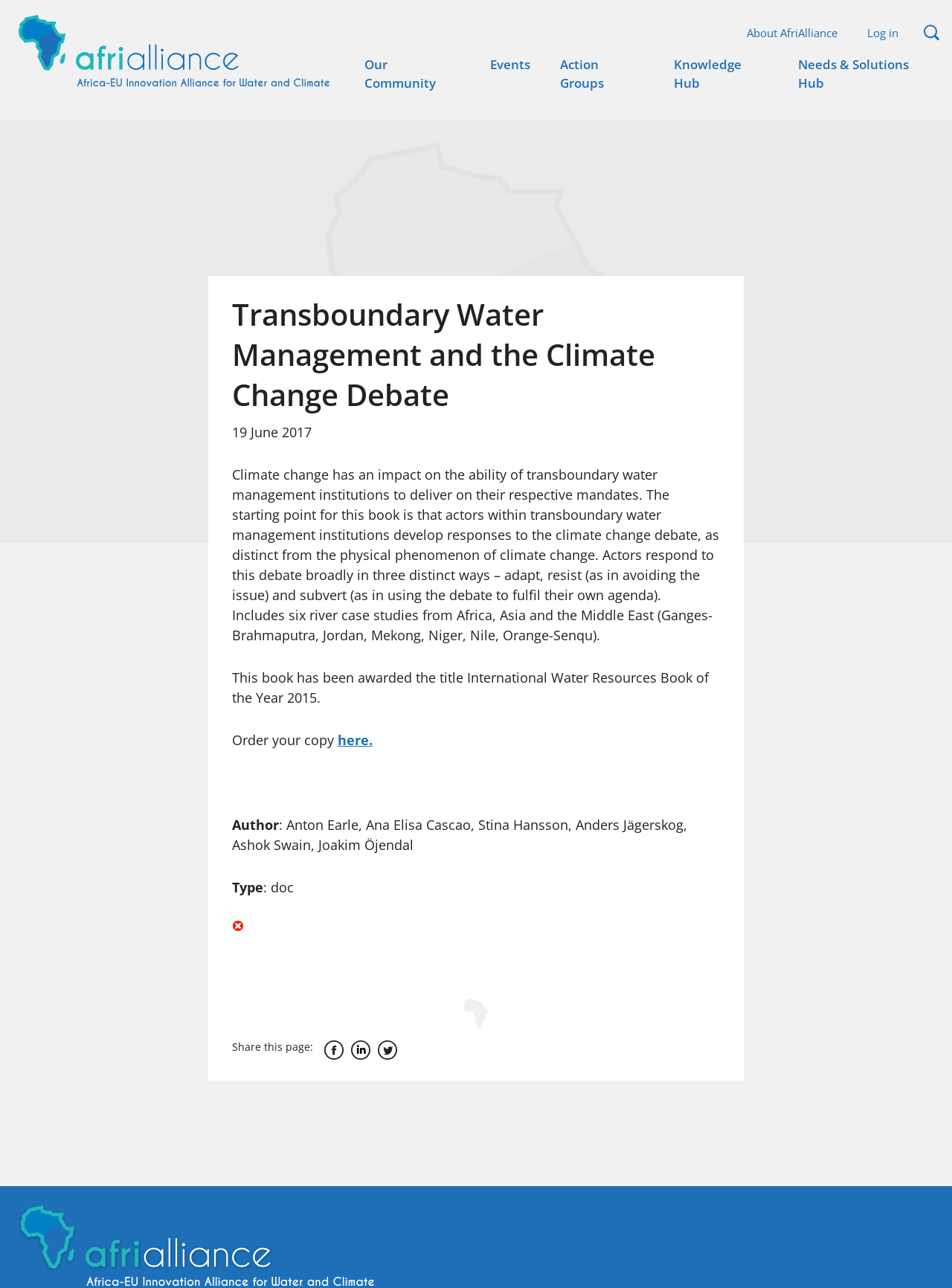Find the bounding box coordinates of the clickable element required to execute the following instruction: "Order a copy of the book". Provide the coordinates as four float numbers between 0 and 1, i.e., [left, top, right, bottom].

[0.355, 0.567, 0.391, 0.581]